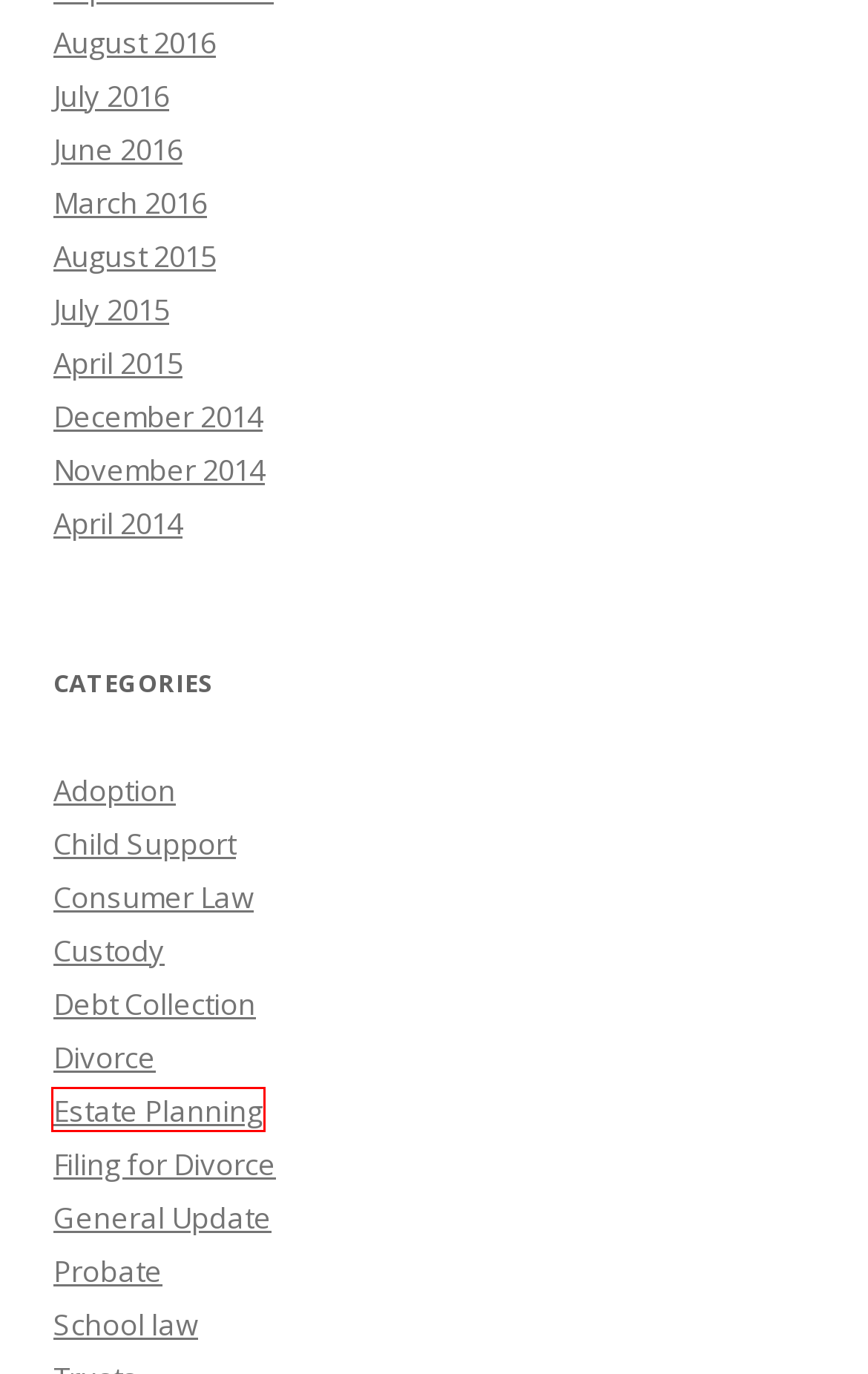Look at the screenshot of the webpage and find the element within the red bounding box. Choose the webpage description that best fits the new webpage that will appear after clicking the element. Here are the candidates:
A. Debt Collection Archives - Lexedia
B. April 2015 - Lexedia
C. Adoption Archives - Lexedia
D. March 2016 - Lexedia
E. December 2014 - Lexedia
F. Estate Planning Archives - Lexedia
G. Consumer Law Archives - Lexedia
H. Divorce Archives - Lexedia

F